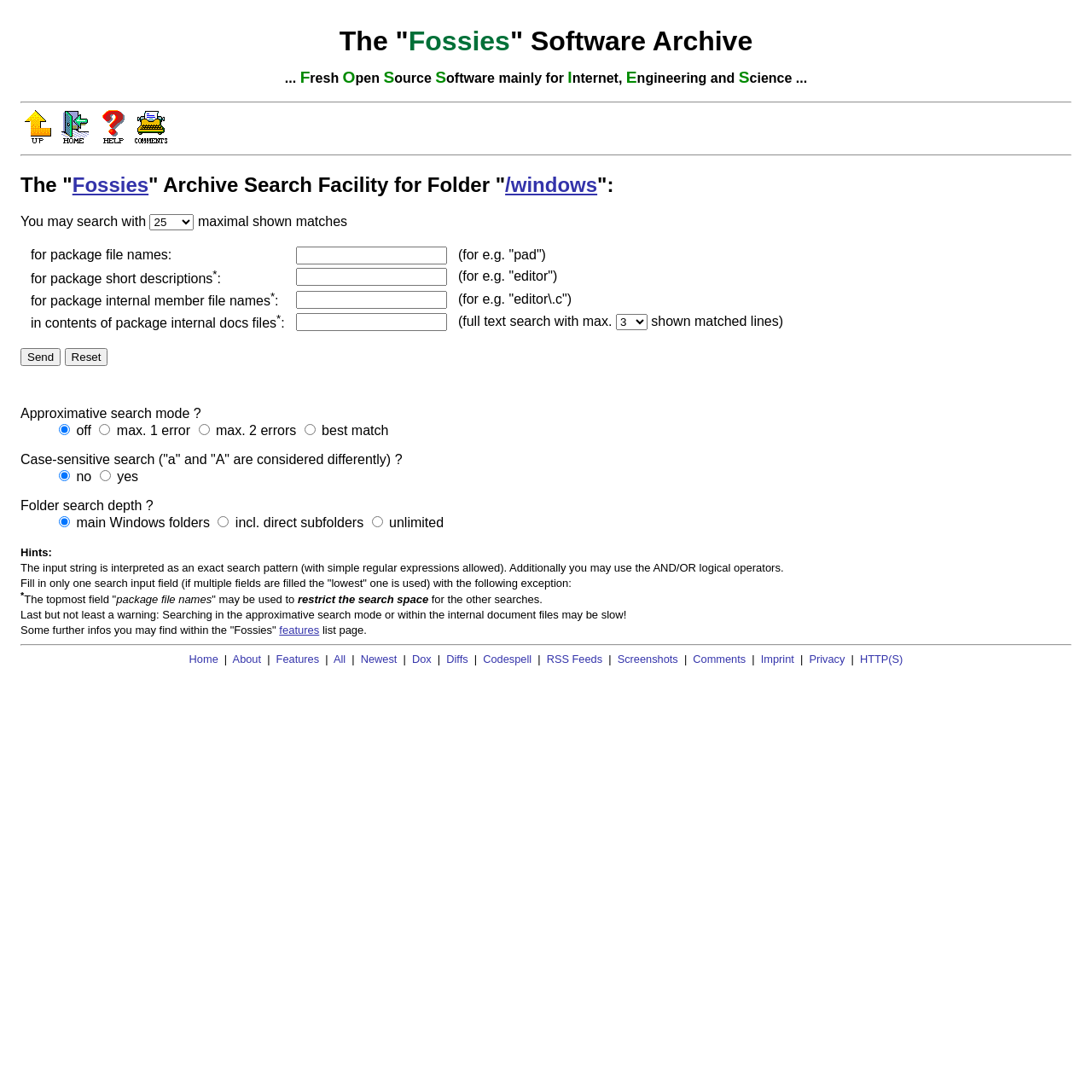Summarize the webpage comprehensively, mentioning all visible components.

The webpage is a search facility for the Fossies Software Archive, specifically for the Windows folder. At the top, there is a title "The Fossies Software Archive search facility - windows" with a link to "Fossies" and a brief description of the archive. Below the title, there are three links: "up", "home", and "help", each with an accompanying image.

The main content of the page is a search form with several fields and options. The form is divided into four sections, each with a label and a text box. The sections are: "for package file names", "for package short descriptions", "for package internal member file names", and "in contents of package internal docs files". Each section has a text box where users can input their search queries.

Below the search form, there are two buttons: "Send" and "Reset". The "Send" button is used to submit the search query, while the "Reset" button clears the form.

Further down the page, there are three sections of options for customizing the search. The first section is for selecting the search mode, with options for approximate search mode, including "off", "max. 1 error", "max. 2 errors", and "best match". The second section is for selecting whether the search should be case-sensitive, with options for "no" and "yes". The third section is for selecting the folder search depth, with options for "main Windows folders".

Overall, the webpage is a functional search facility for the Fossies Software Archive, with a simple and organized layout that allows users to easily input their search queries and customize their search options.